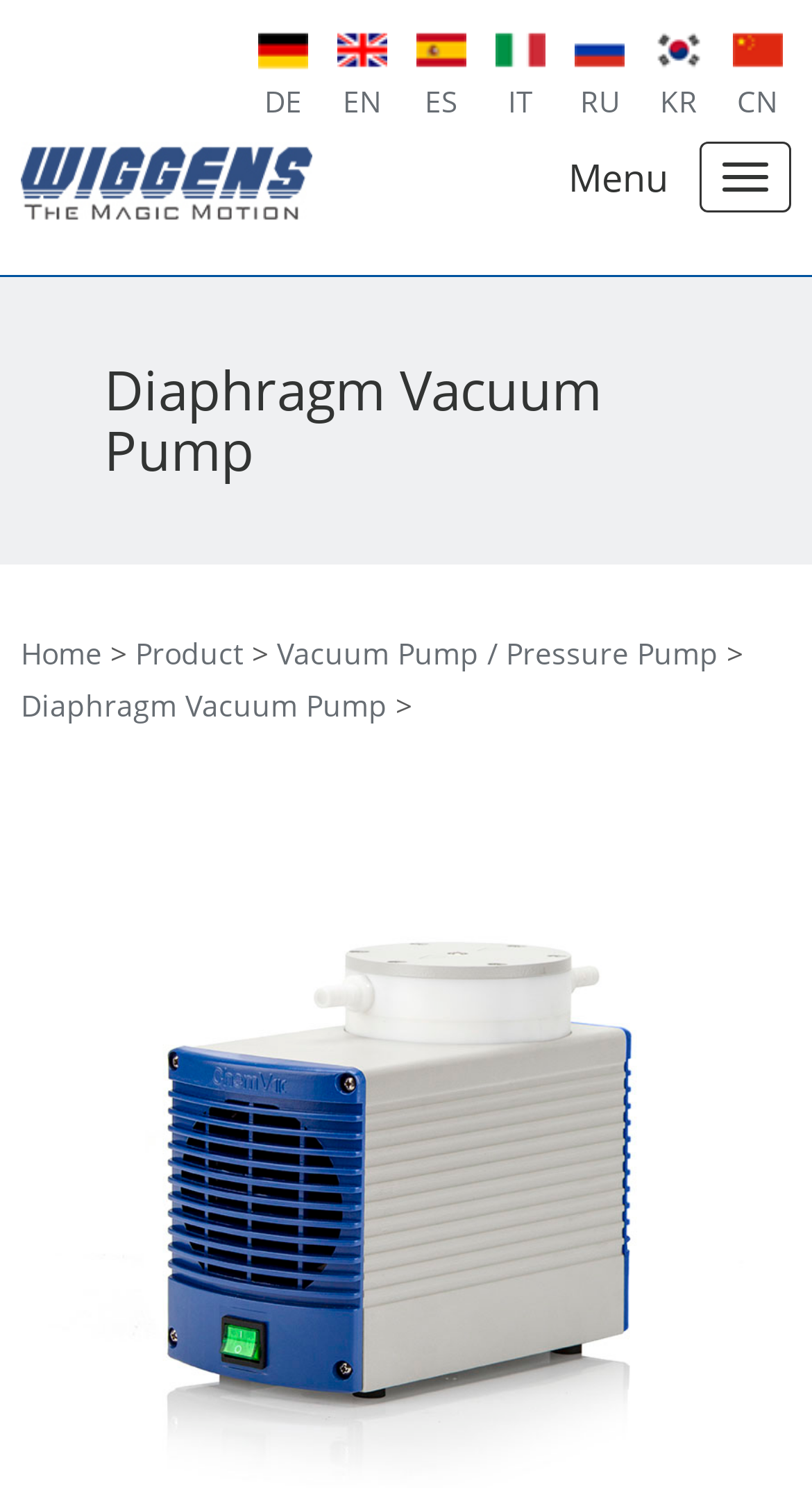Identify the bounding box for the element characterized by the following description: "Vacuum Pump / Pressure Pump".

[0.341, 0.425, 0.885, 0.452]